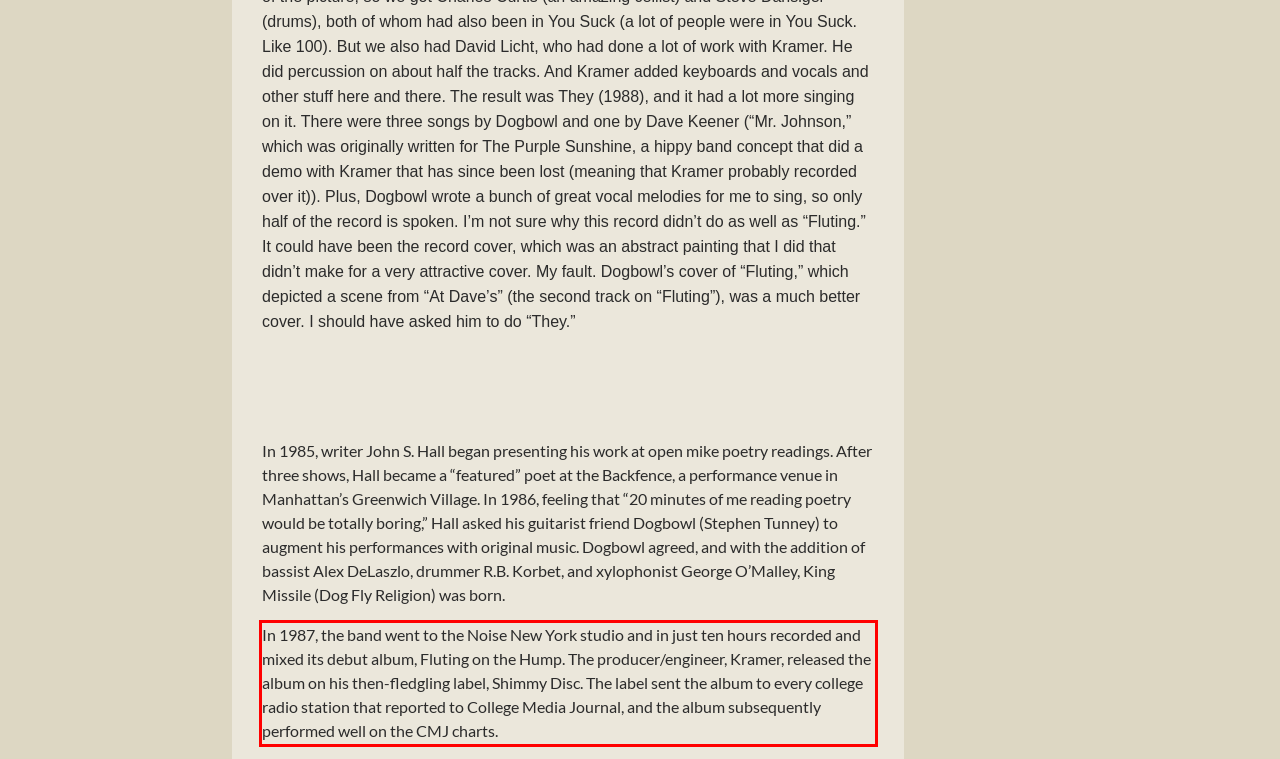Locate the red bounding box in the provided webpage screenshot and use OCR to determine the text content inside it.

In 1987, the band went to the Noise New York studio and in just ten hours recorded and mixed its debut album, Fluting on the Hump. The producer/engineer, Kramer, released the album on his then-fledgling label, Shimmy Disc. The label sent the album to every college radio station that reported to College Media Journal, and the album subsequently performed well on the CMJ charts.